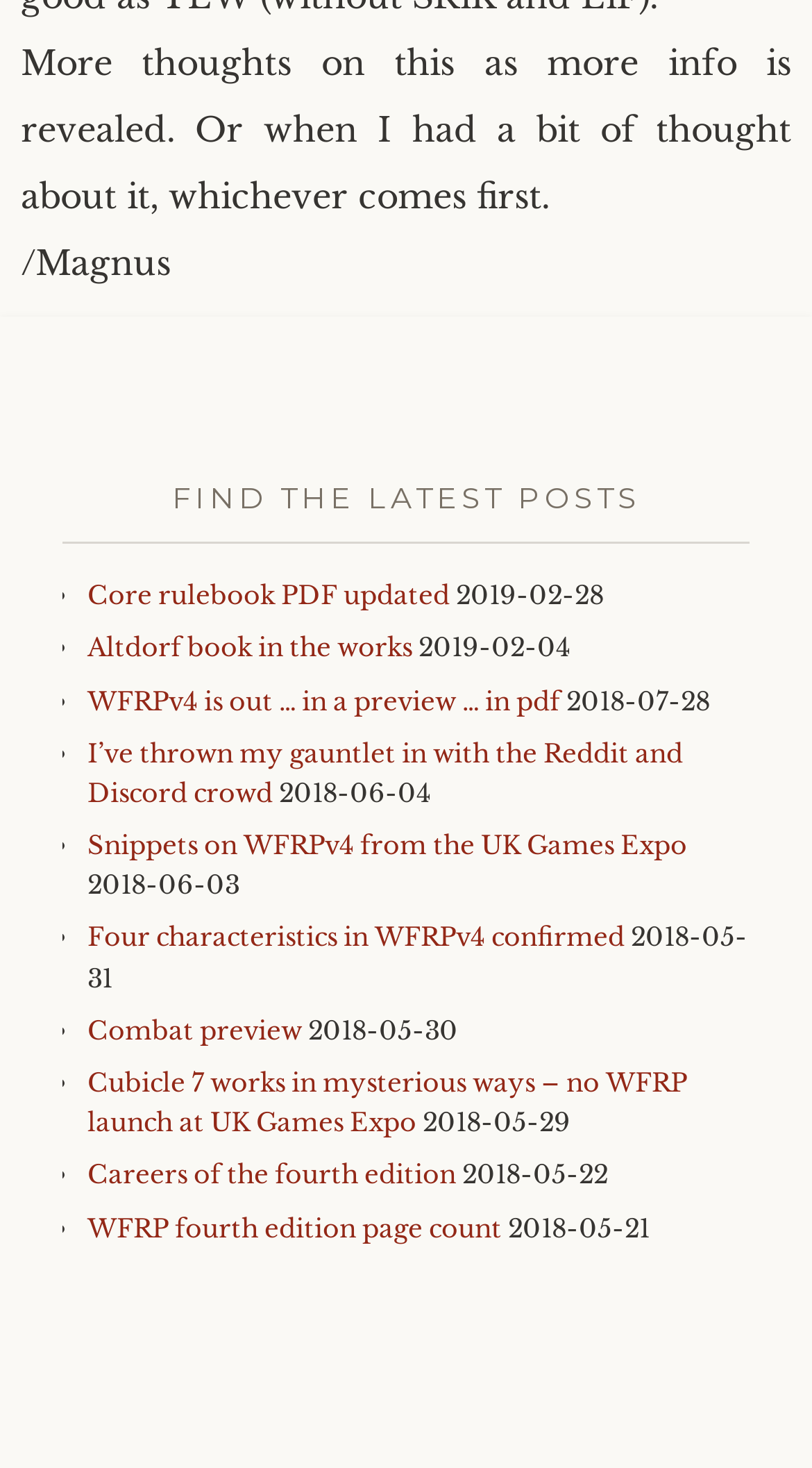Provide a brief response in the form of a single word or phrase:
What is the title of the webpage section?

FIND THE LATEST POSTS